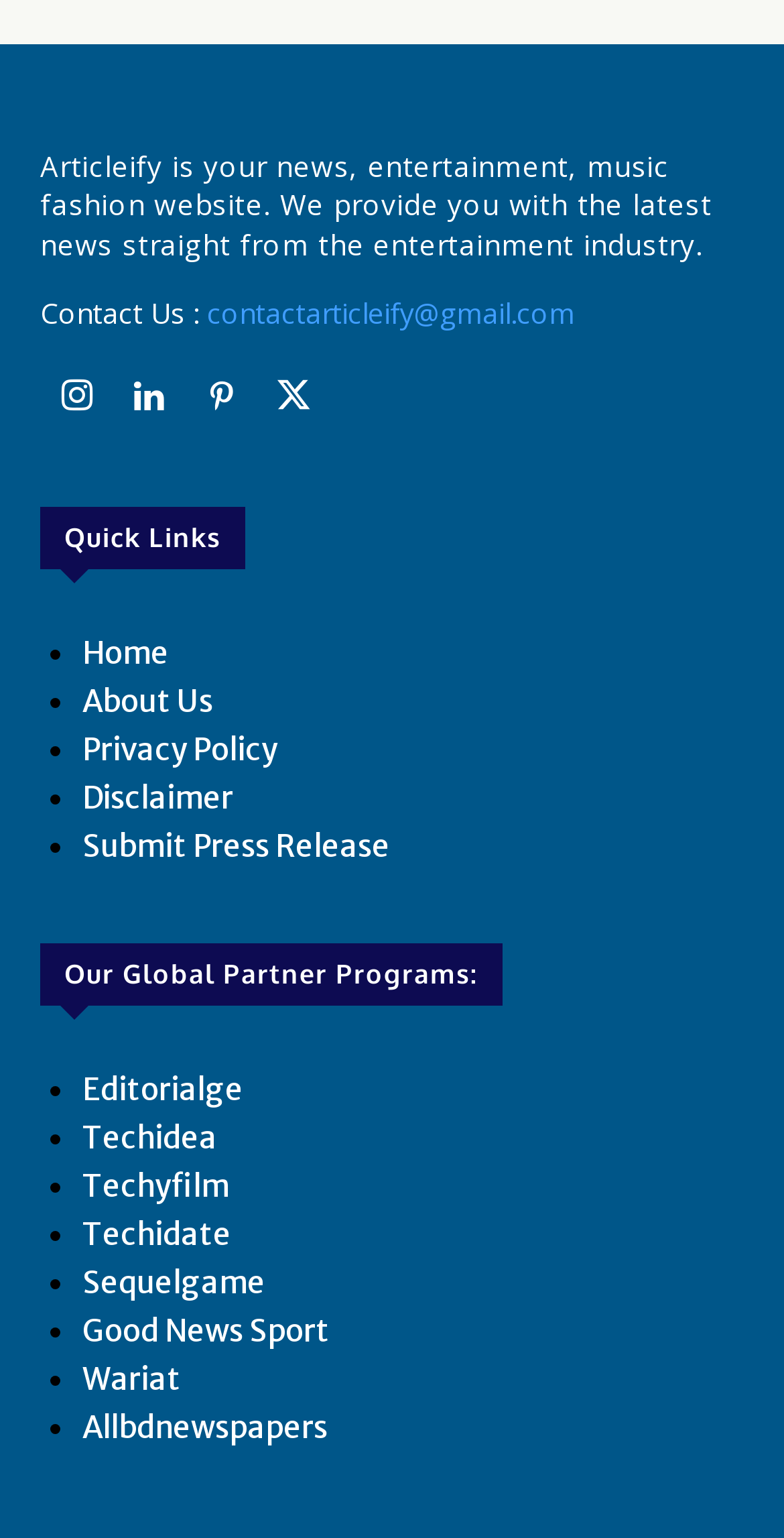What is the purpose of the website?
Answer with a single word or short phrase according to what you see in the image.

News, entertainment, music, fashion